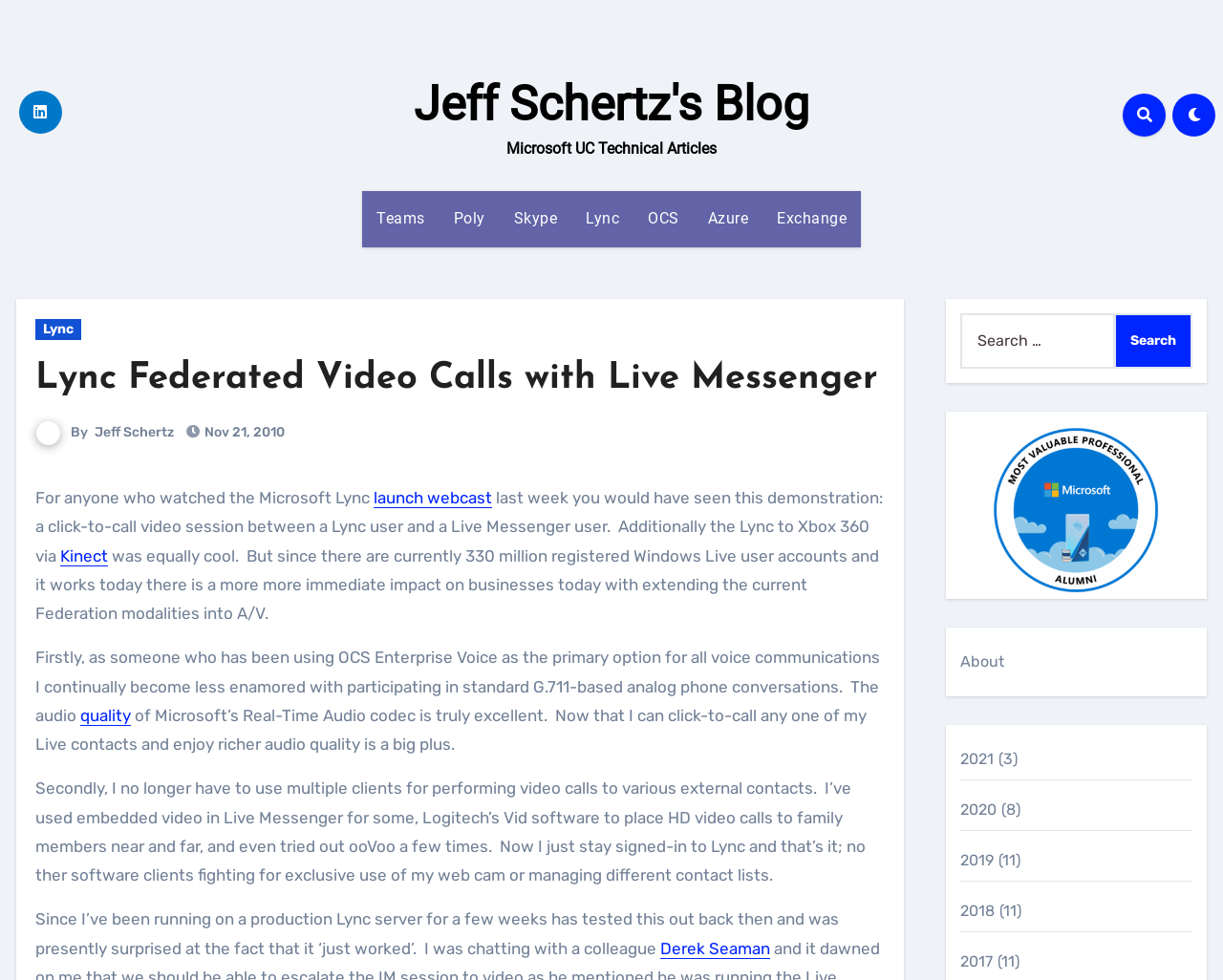What is the purpose of the search box?
Look at the image and respond with a one-word or short phrase answer.

To search the blog